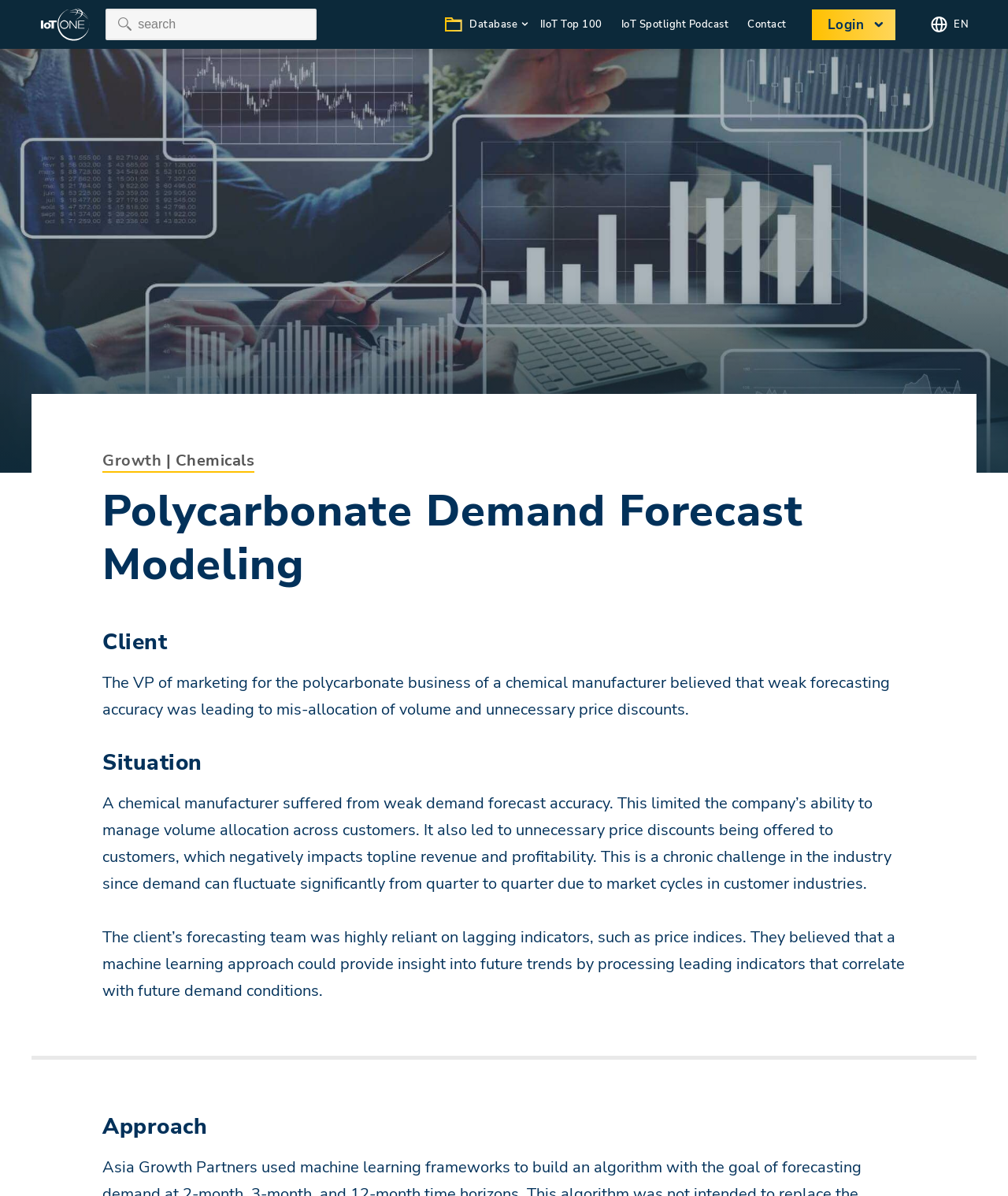Please identify the coordinates of the bounding box for the clickable region that will accomplish this instruction: "view case studies".

[0.432, 0.067, 0.527, 0.101]